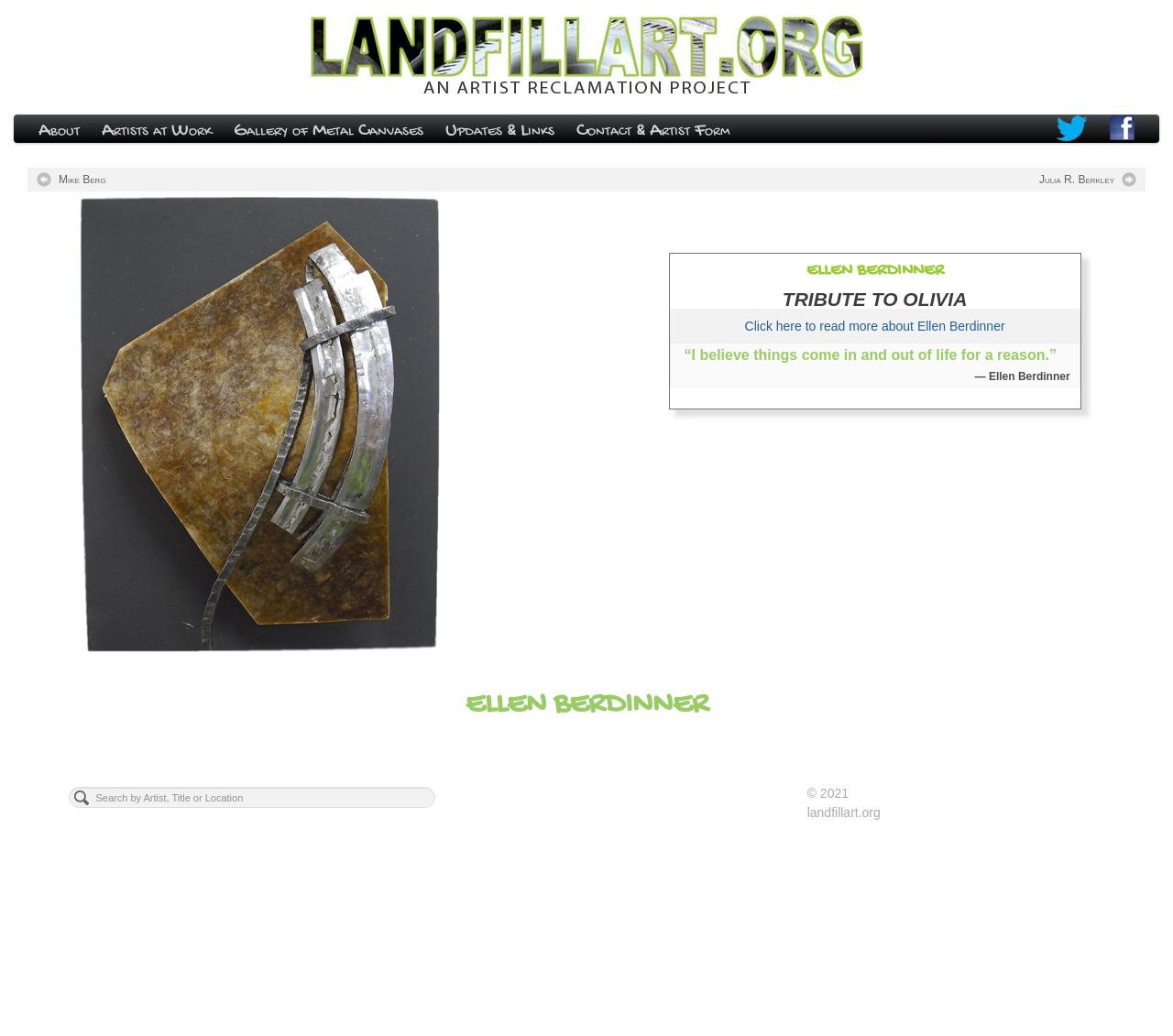Identify the bounding box of the HTML element described as: "Julia R. Berkley".

[0.886, 0.166, 0.969, 0.18]